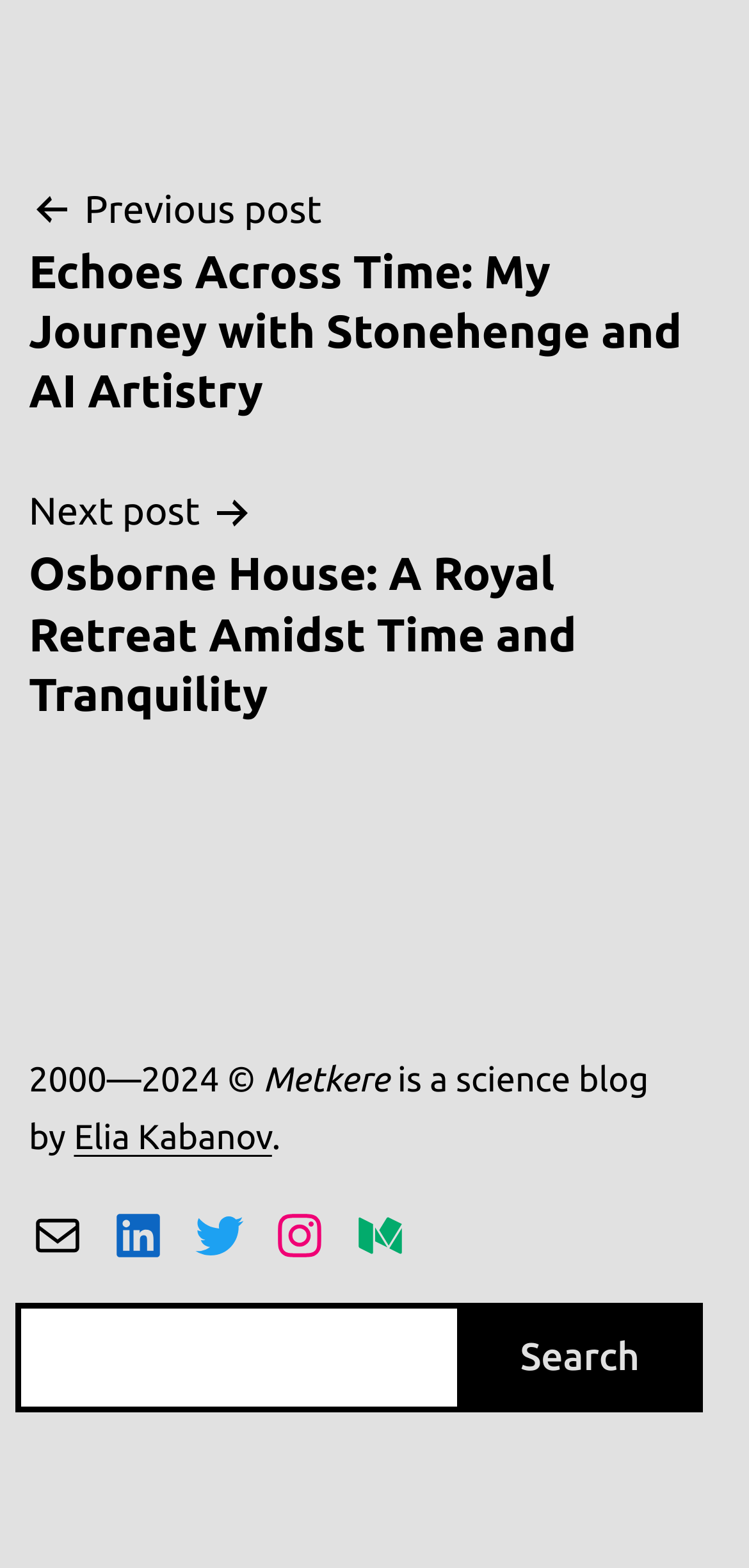Pinpoint the bounding box coordinates of the clickable element needed to complete the instruction: "Go to next post". The coordinates should be provided as four float numbers between 0 and 1: [left, top, right, bottom].

[0.038, 0.306, 0.962, 0.462]